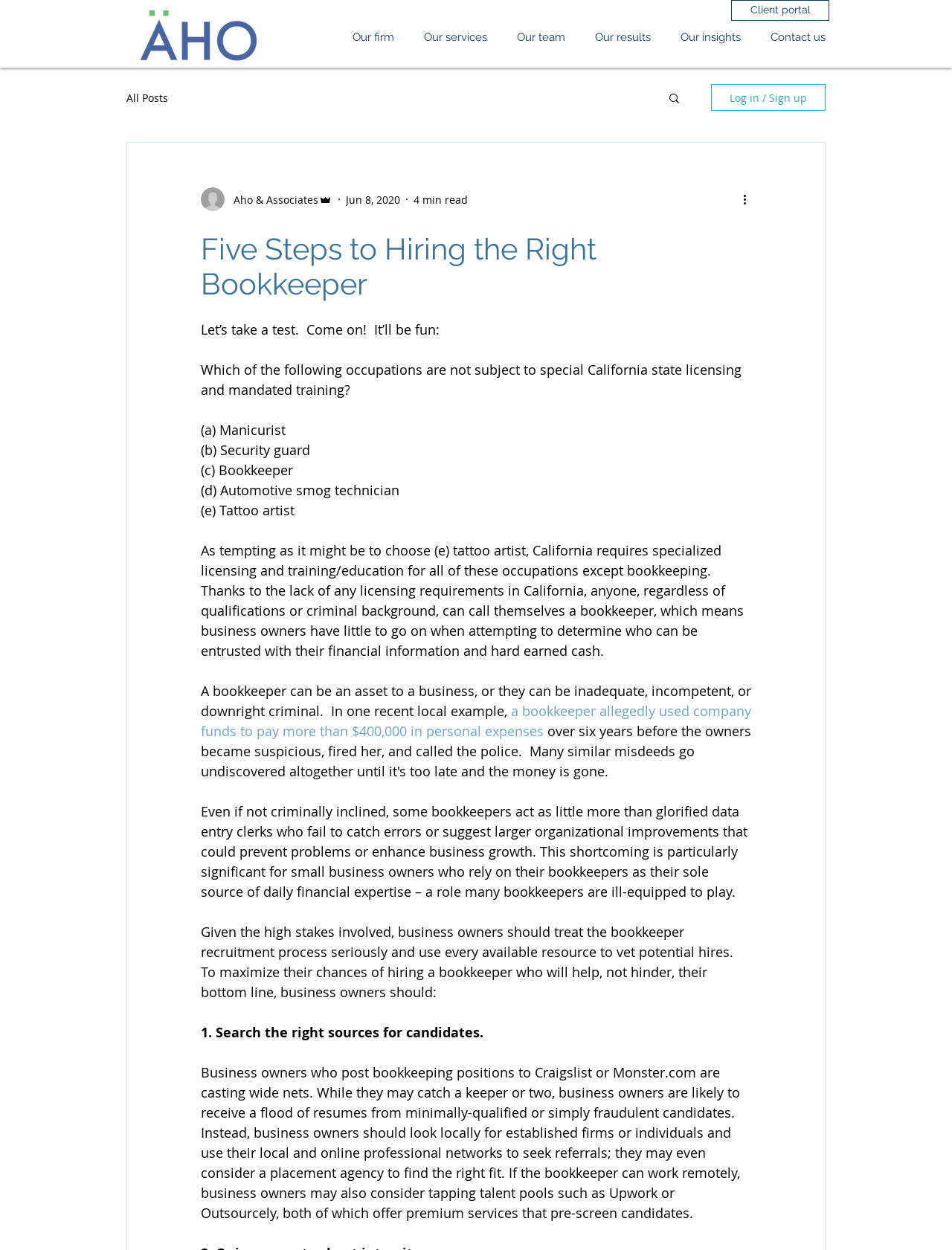What is the name of the company?
Analyze the screenshot and provide a detailed answer to the question.

The company name can be found in the top-left corner of the webpage, where the logo is located. The logo is an image with the text 'Aho & Associates' written next to it.